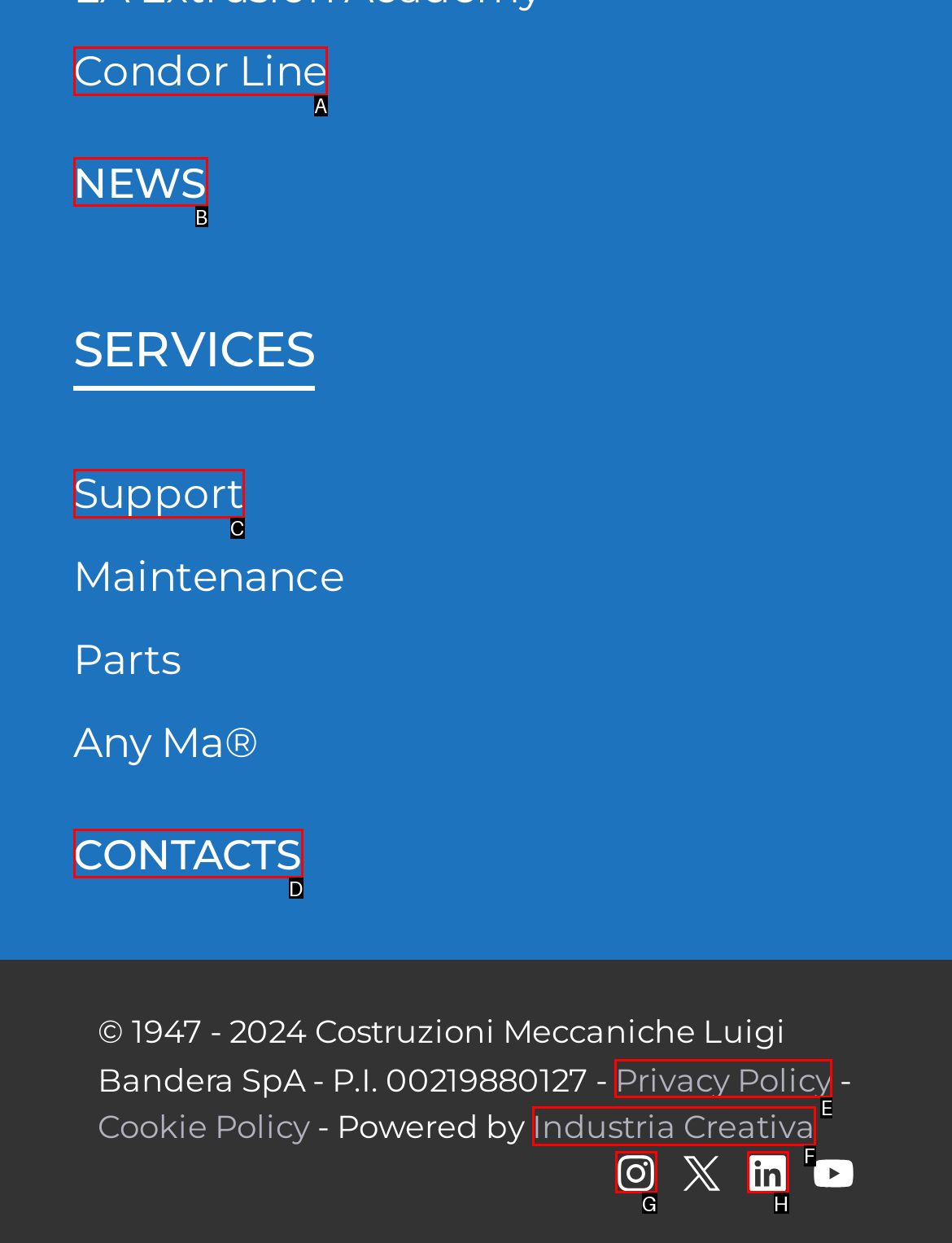Pick the option that should be clicked to perform the following task: Read Privacy Policy
Answer with the letter of the selected option from the available choices.

E